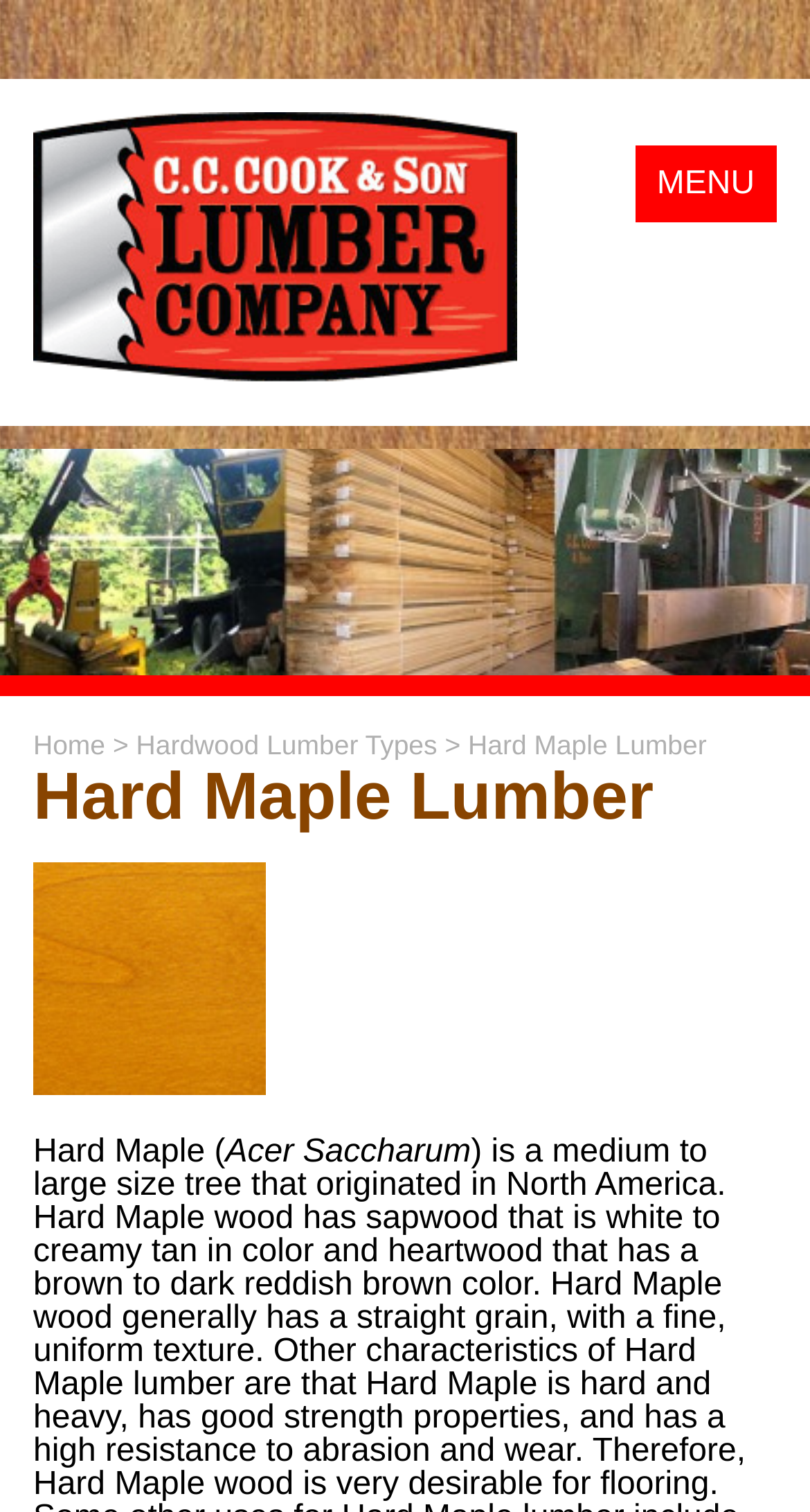Can you find the bounding box coordinates for the element that needs to be clicked to execute this instruction: "View Hard Maple Lumber Types"? The coordinates should be given as four float numbers between 0 and 1, i.e., [left, top, right, bottom].

[0.168, 0.482, 0.54, 0.502]